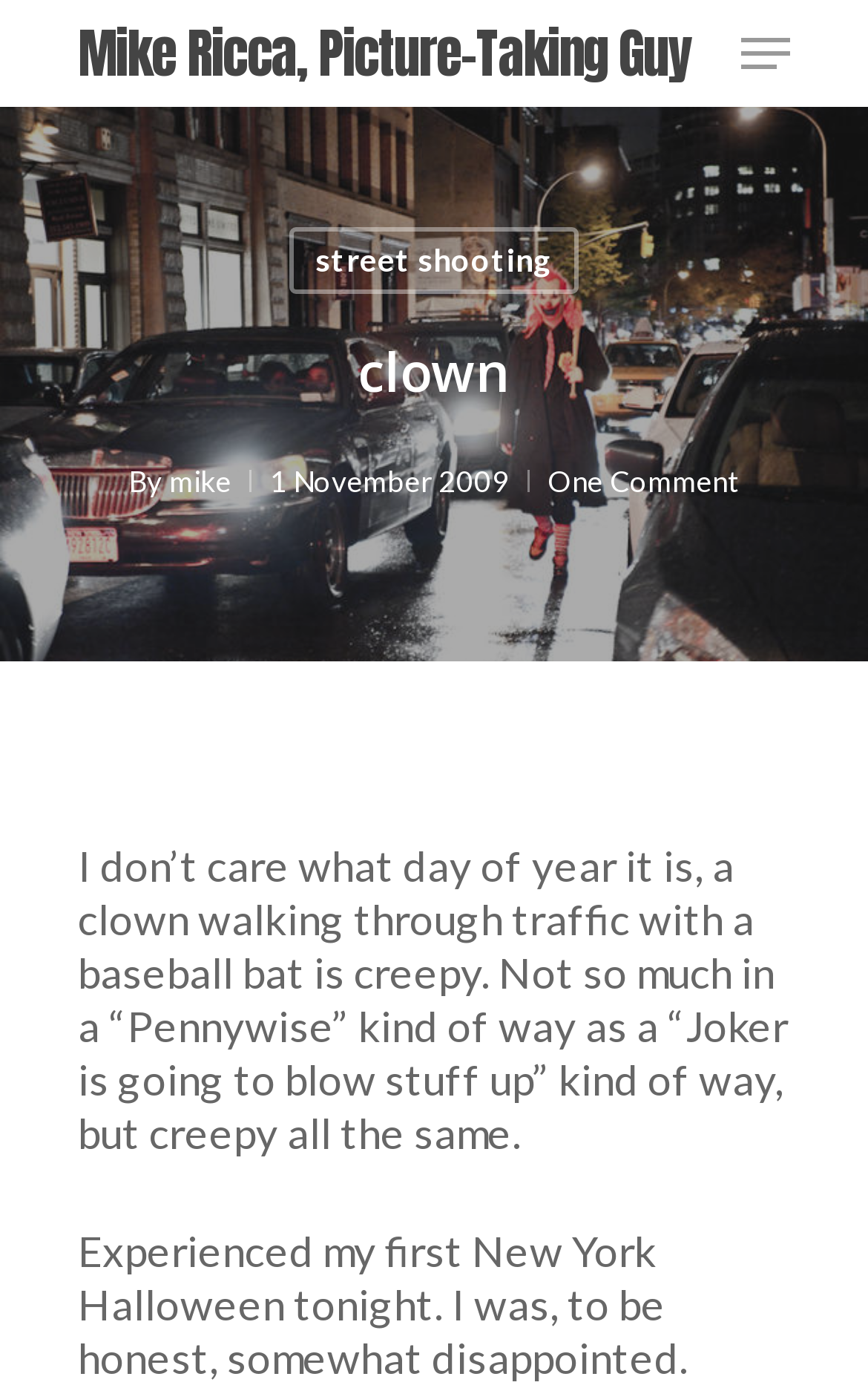Utilize the details in the image to give a detailed response to the question: What is the name of the author?

The author's name can be found in the link 'mike' which is located next to the text 'By' and above the date '1 November 2009'.